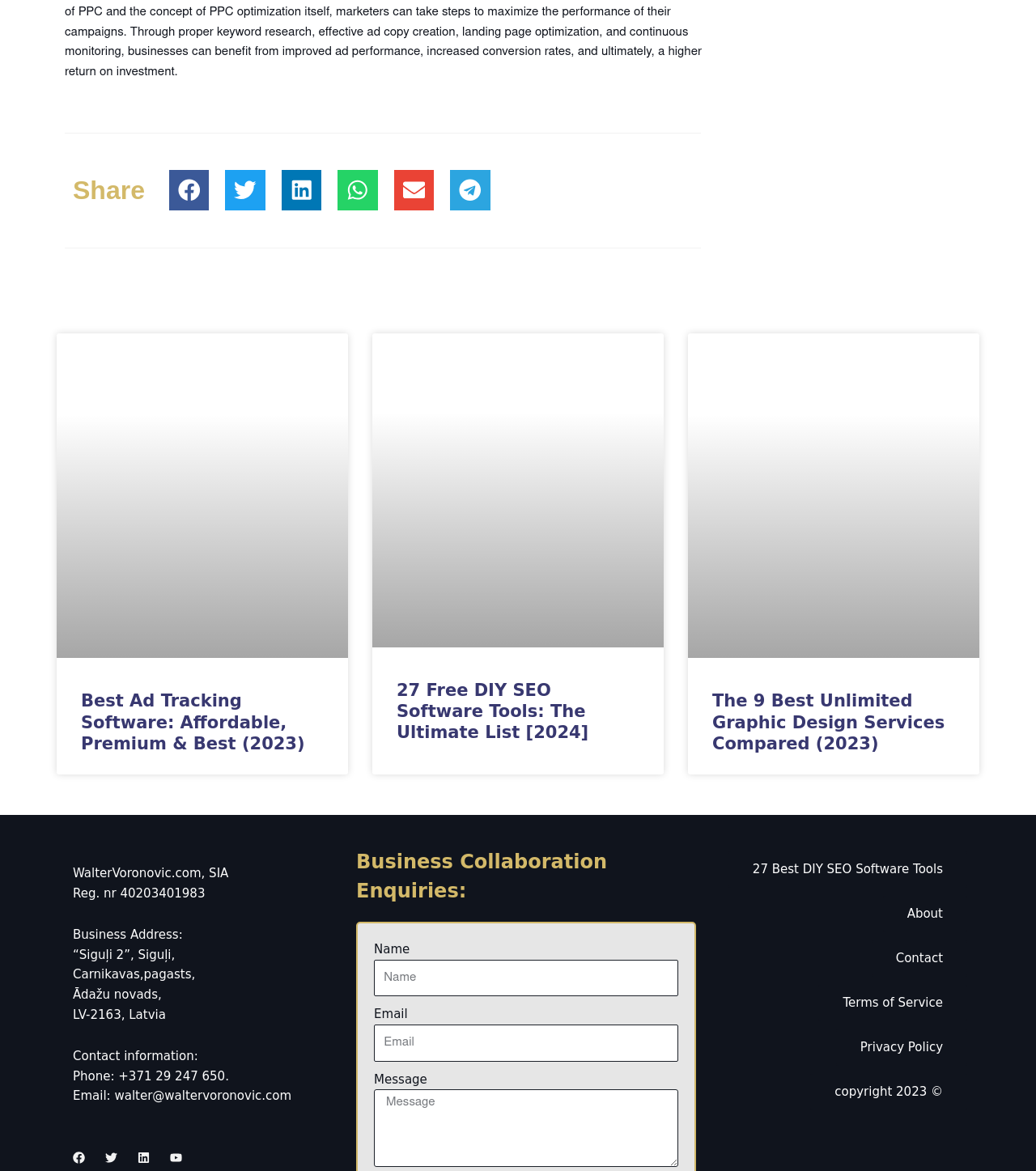What is the purpose of the form on the webpage?
Give a single word or phrase answer based on the content of the image.

Business Collaboration Enquiries